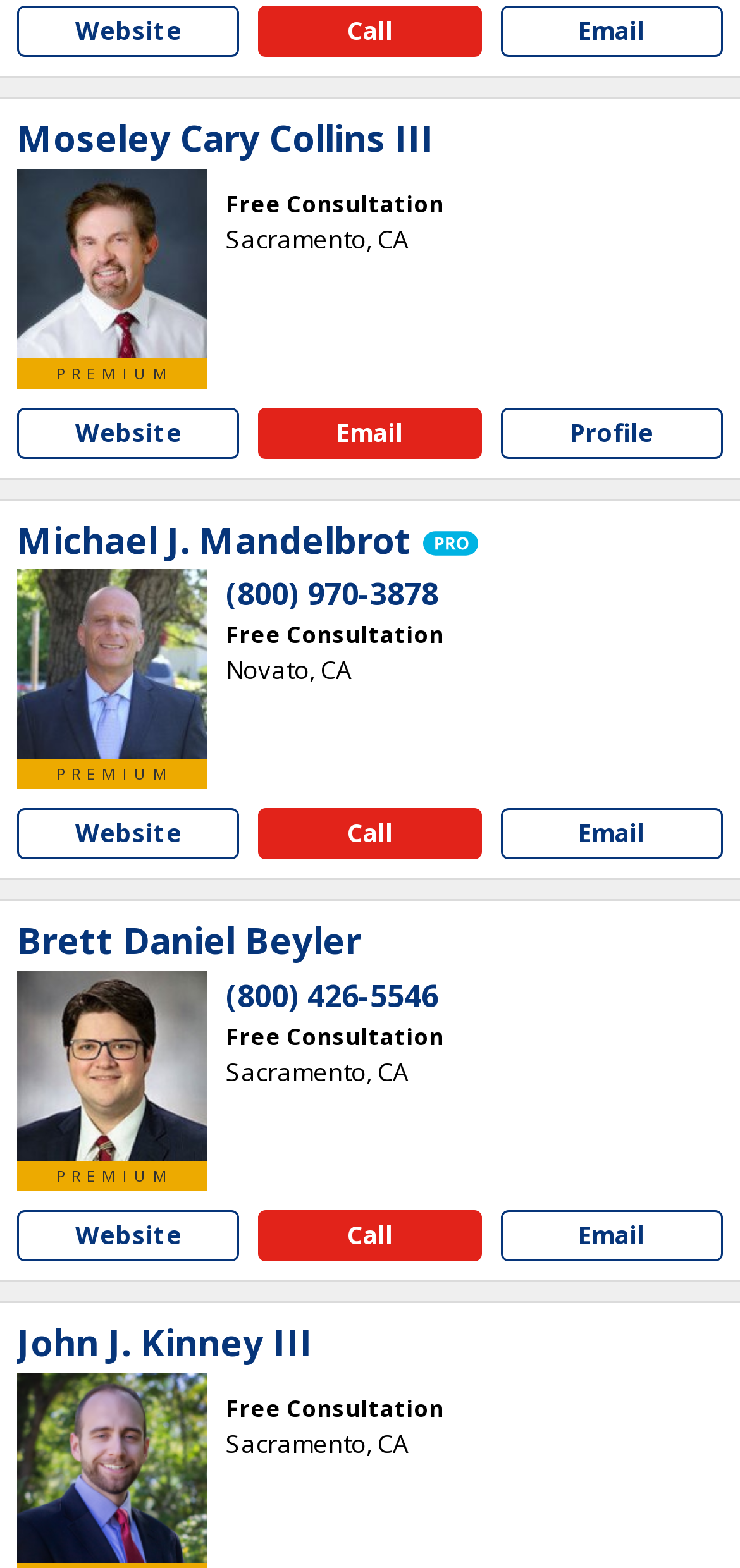Please determine the bounding box coordinates of the element to click on in order to accomplish the following task: "Email Moseley Cary Collins III". Ensure the coordinates are four float numbers ranging from 0 to 1, i.e., [left, top, right, bottom].

[0.35, 0.26, 0.65, 0.292]